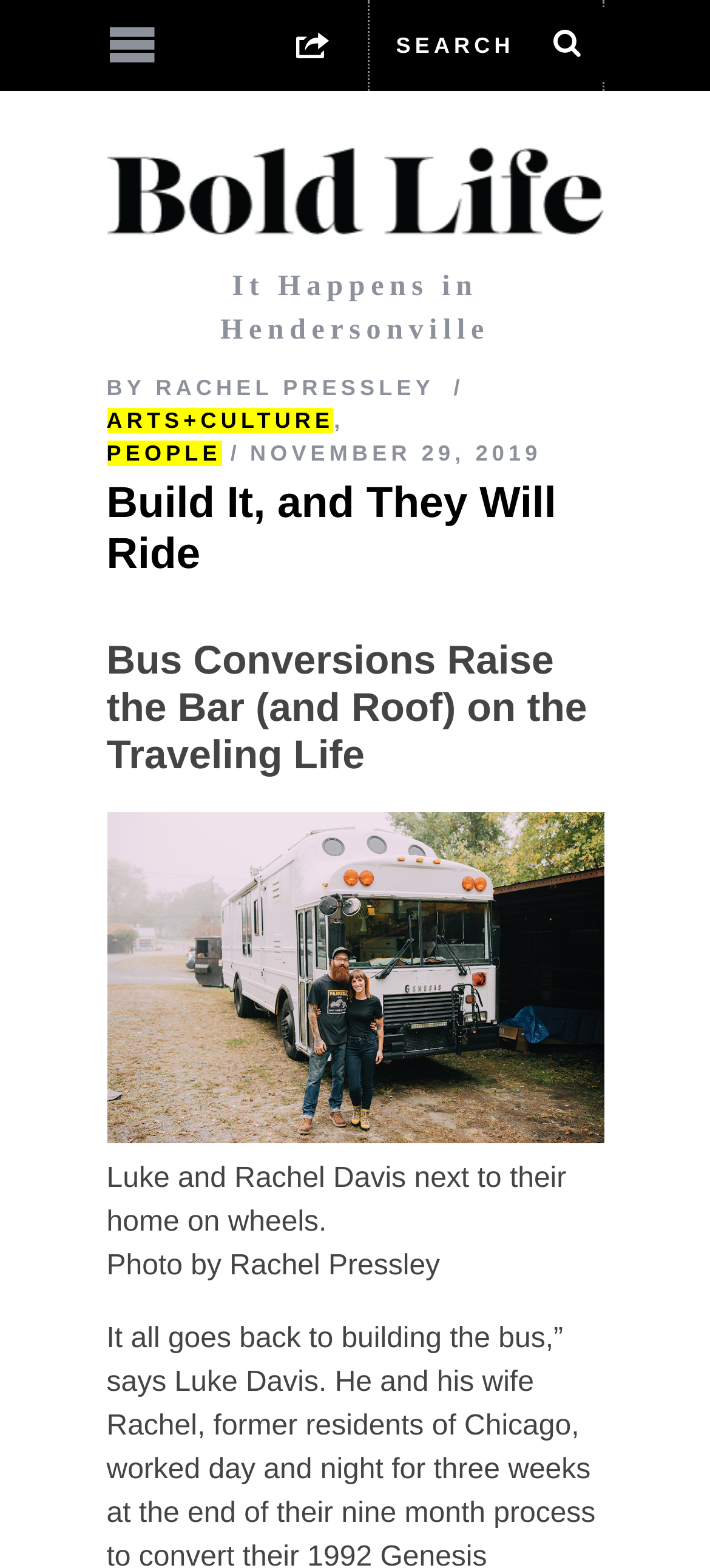Provide the bounding box coordinates, formatted as (top-left x, top-left y, bottom-right x, bottom-right y), with all values being floating point numbers between 0 and 1. Identify the bounding box of the UI element that matches the description: input value="Search" name="s" value="Search"

[0.517, 0.0, 0.85, 0.058]